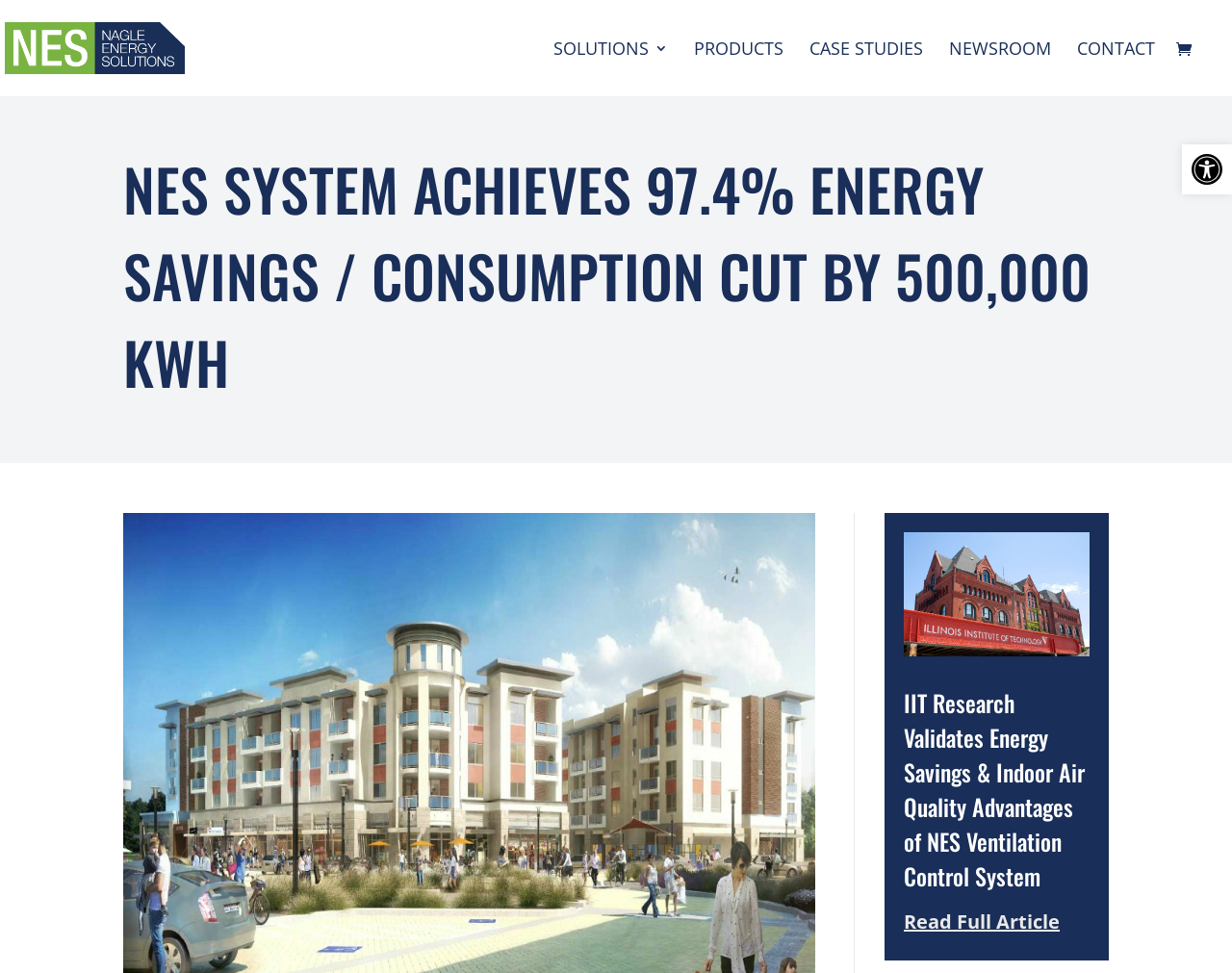Write a detailed summary of the webpage.

The webpage is about Nagle Energy Solutions, with a focus on their NES system achieving 97.4% energy savings and a consumption cut of 500,000 kWh. 

At the top right corner, there is a link to open the toolbar accessibility, accompanied by an image with the same description. On the top left, the company name "Nagle Energy Solutions" is displayed as a link, with a corresponding image.

Below the company name, there is a navigation menu with five links: "SOLUTIONS 3", "PRODUCTS", "CASE STUDIES", "NEWSROOM", and "CONTACT", arranged horizontally from left to right.

The main content of the webpage is divided into two sections. The first section has a large heading that repeats the title of the webpage, "NES SYSTEM ACHIEVES 97.4% ENERGY SAVINGS / CONSUMPTION CUT BY 500,000 KWH". 

The second section is located below the navigation menu and to the right of the main heading. It features an image of an IIT building, accompanied by a heading that describes the research validation of NES Ventilation Control System's energy savings and indoor air quality advantages. Below the image, there is a link to "Read Full Article".